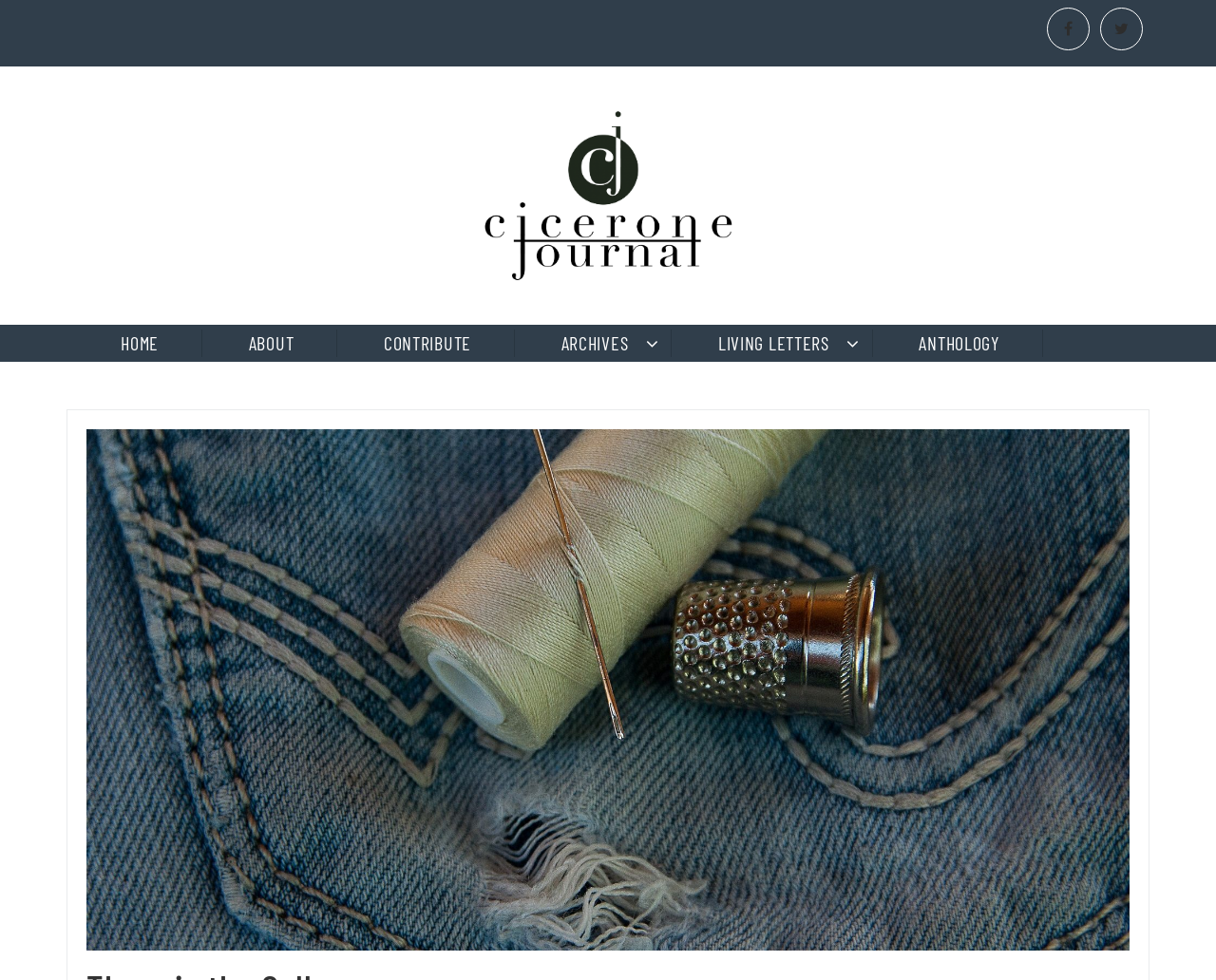Give a concise answer of one word or phrase to the question: 
How many social media links are present?

2